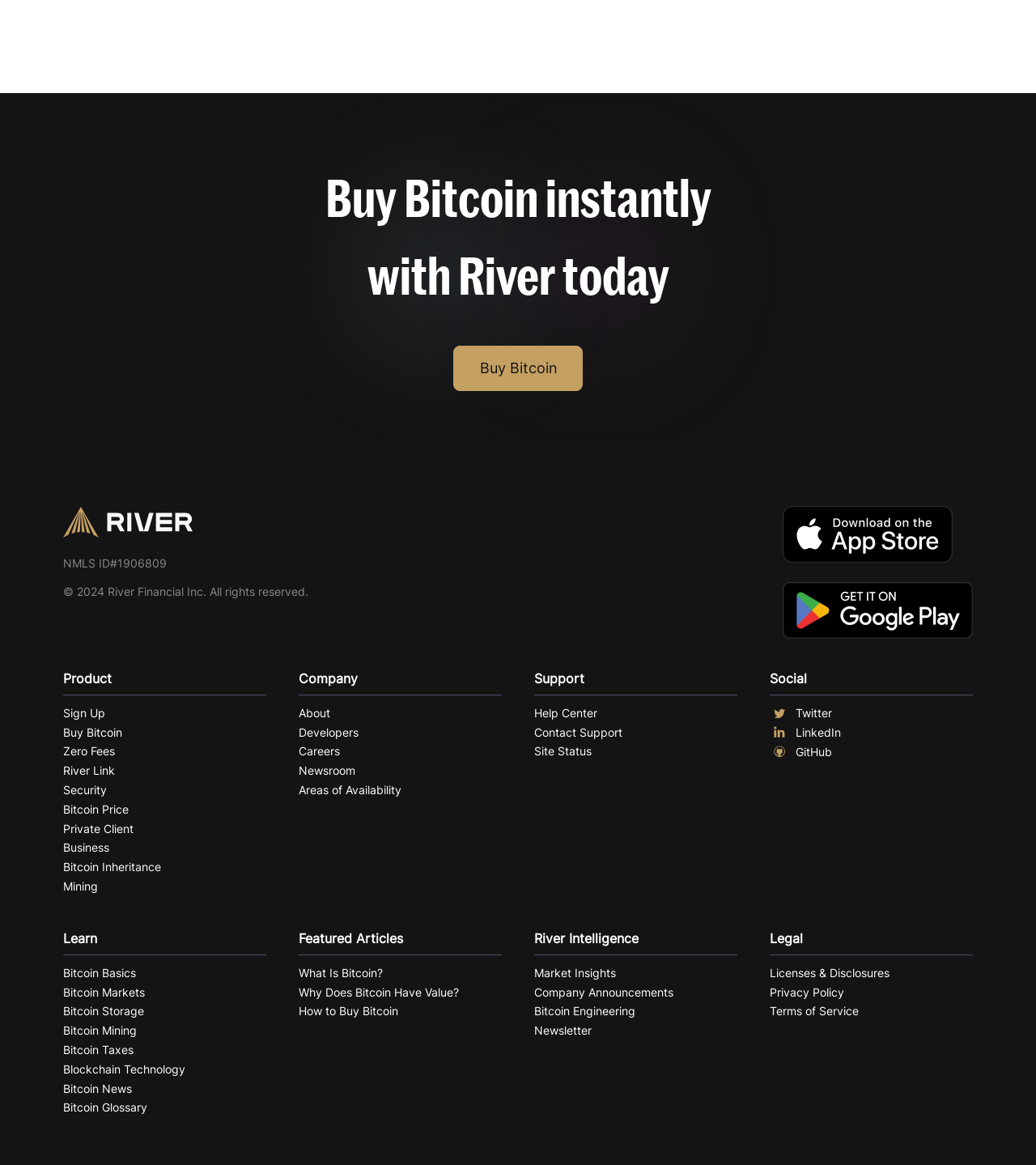What topics can I learn about on River?
Examine the screenshot and reply with a single word or phrase.

Bitcoin and blockchain